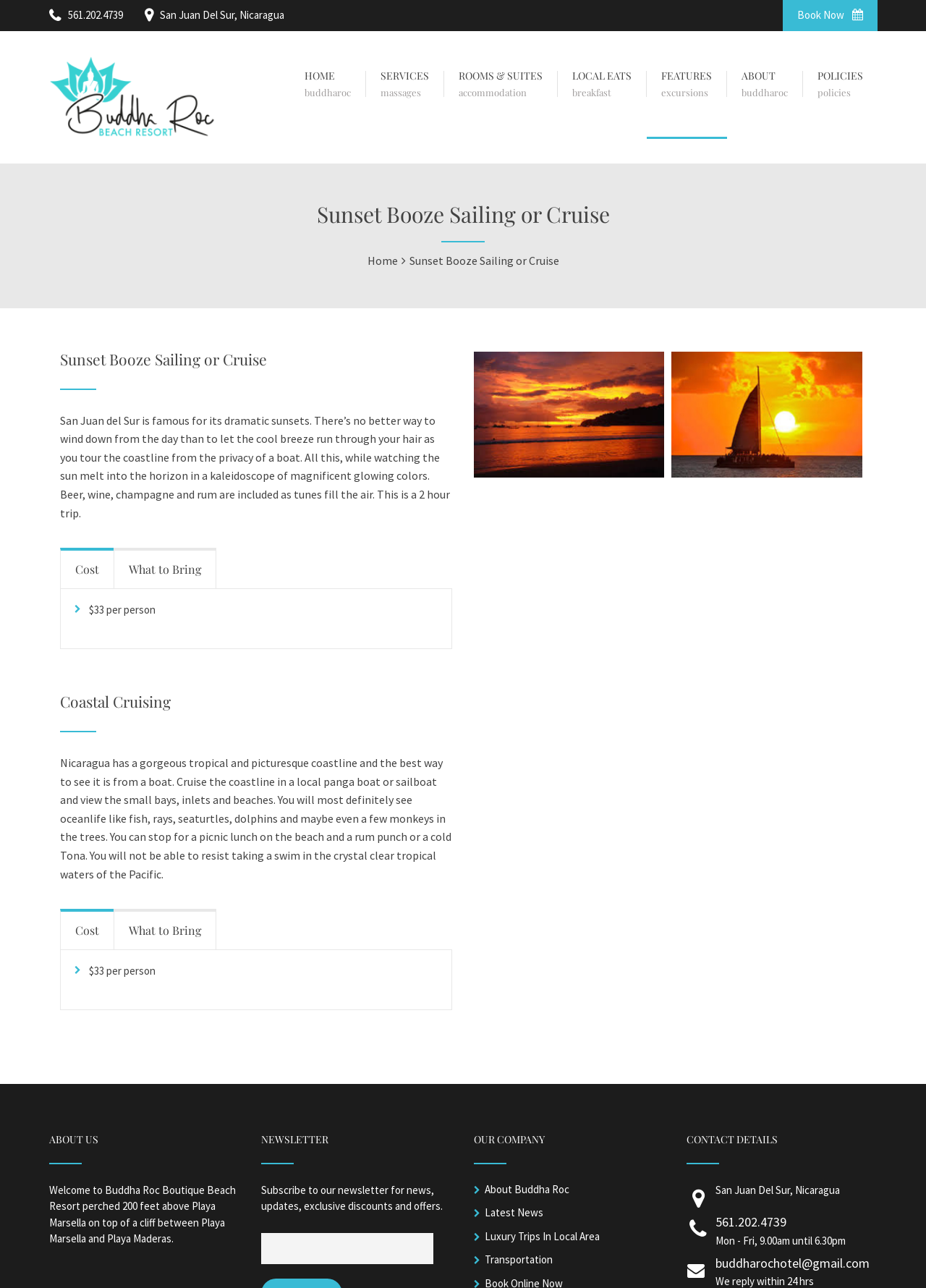Illustrate the webpage with a detailed description.

This webpage is about Buddha Roc, a boutique beach resort in San Juan Del Sur, Nicaragua. At the top, there is a phone number and the resort's location. Below that, there is a navigation menu with links to different sections of the website, including Home, Services, Rooms & Suites, Local Eats, Features, About, and Policies.

The main content of the page is divided into two sections. The first section is about Sunset Booze Sailing or Cruise, which offers a 2-hour trip to watch the sunset while enjoying drinks and music. There is a description of the experience, followed by links to learn more about the cost and what to bring. There are also two links to images, labeled "sunset1" and "sunset2".

The second section is about Coastal Cruising, which offers a boat tour to explore the coastline and see ocean life. Similar to the first section, there is a description of the experience, followed by links to learn more about the cost and what to bring.

At the bottom of the page, there are three columns of information. The first column is about the resort, with a heading "ABOUT US" and a brief description of the resort's location. The second column is about the newsletter, with a heading "NEWSLETTER" and a text box to subscribe. The third column is about the company, with headings "OUR COMPANY" and "CONTACT DETAILS", and links to learn more about the company and contact information.

Throughout the page, there are several headings and links to different sections of the website, making it easy to navigate and find more information about Buddha Roc and its offerings.